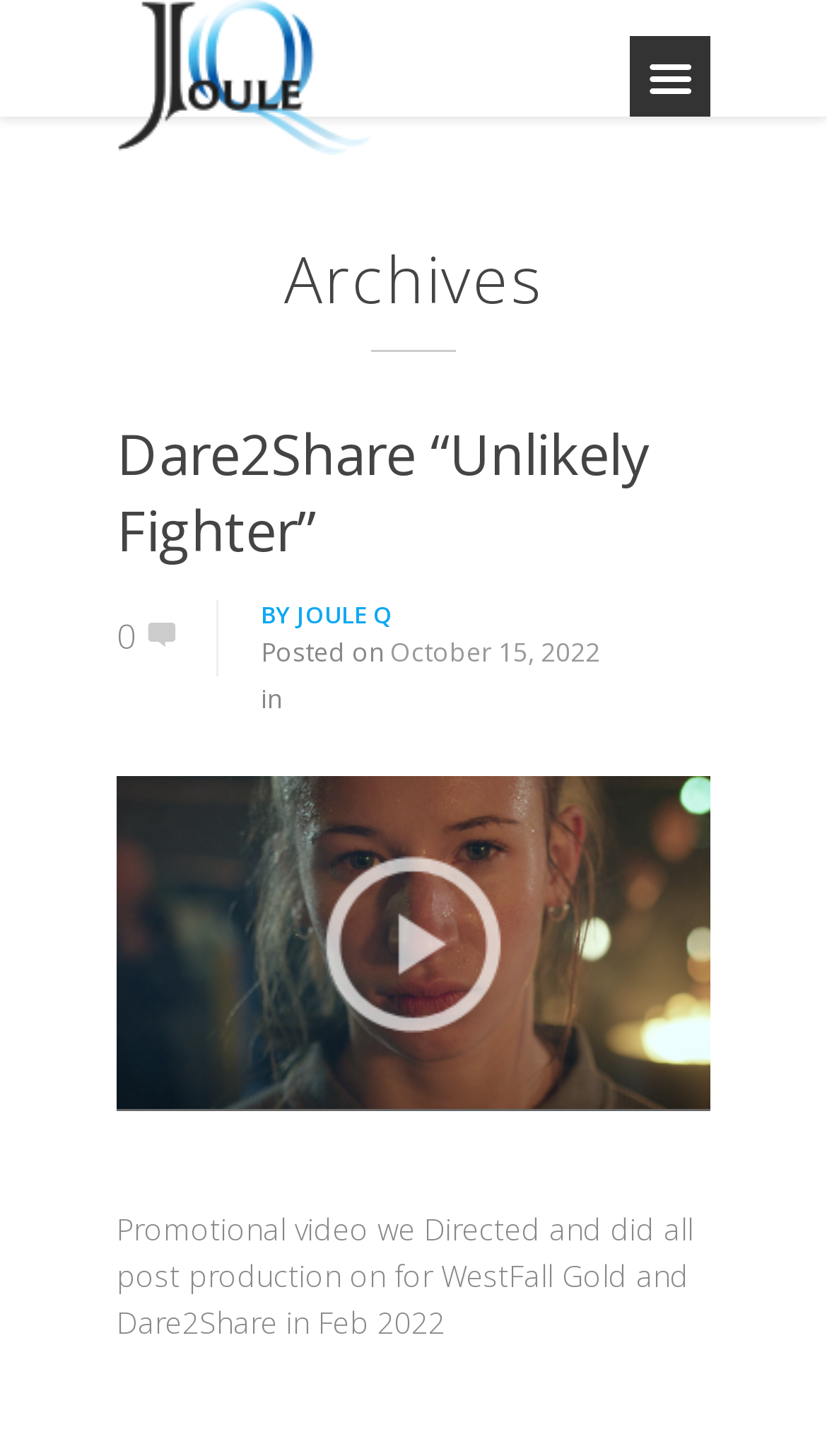Offer a meticulous caption that includes all visible features of the webpage.

The webpage appears to be a video page from Joule Q Films, with a focus on a specific video titled "Dare2Share “Unlikely Fighter”". 

At the top left, there is a link to the "Home" page. On the top right, there is a hamburger menu icon represented by "☰". 

Below the top navigation, there is a heading titled "Archives". 

The main content of the page is dedicated to the featured video, with a heading that matches the title "Dare2Share “Unlikely Fighter”". Below the title, there is a link to the video itself. 

To the right of the video title, there is a link with the text "0", which may indicate the number of views or comments. 

Next to the "0" link, there is a section with the text "BY" followed by a link to "JOULE Q", which is likely the author or creator of the video. 

Below the author information, there is a section with the text "Posted on" followed by a link to the date "October 15, 2022", which is likely the upload date of the video. 

Further down the page, there is a large image that takes up most of the width, which is likely a thumbnail or poster for the video. 

Finally, there is a paragraph of text that describes the video, stating that it is a promotional video directed and post-produced by Joule Q Films for WestFall Gold and Dare2Share in February 2022.